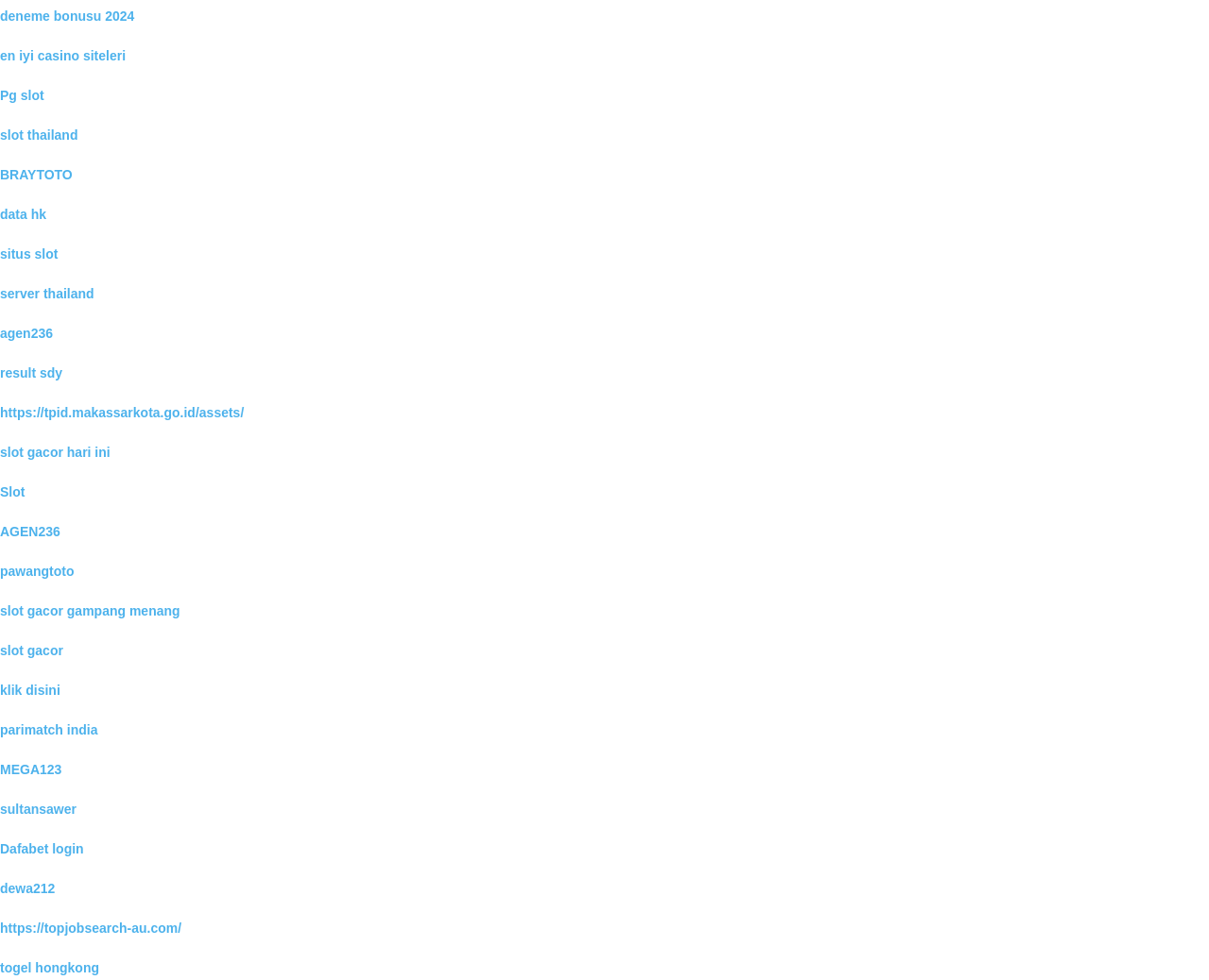Can you specify the bounding box coordinates of the area that needs to be clicked to fulfill the following instruction: "go to Pg slot page"?

[0.69, 0.651, 0.732, 0.667]